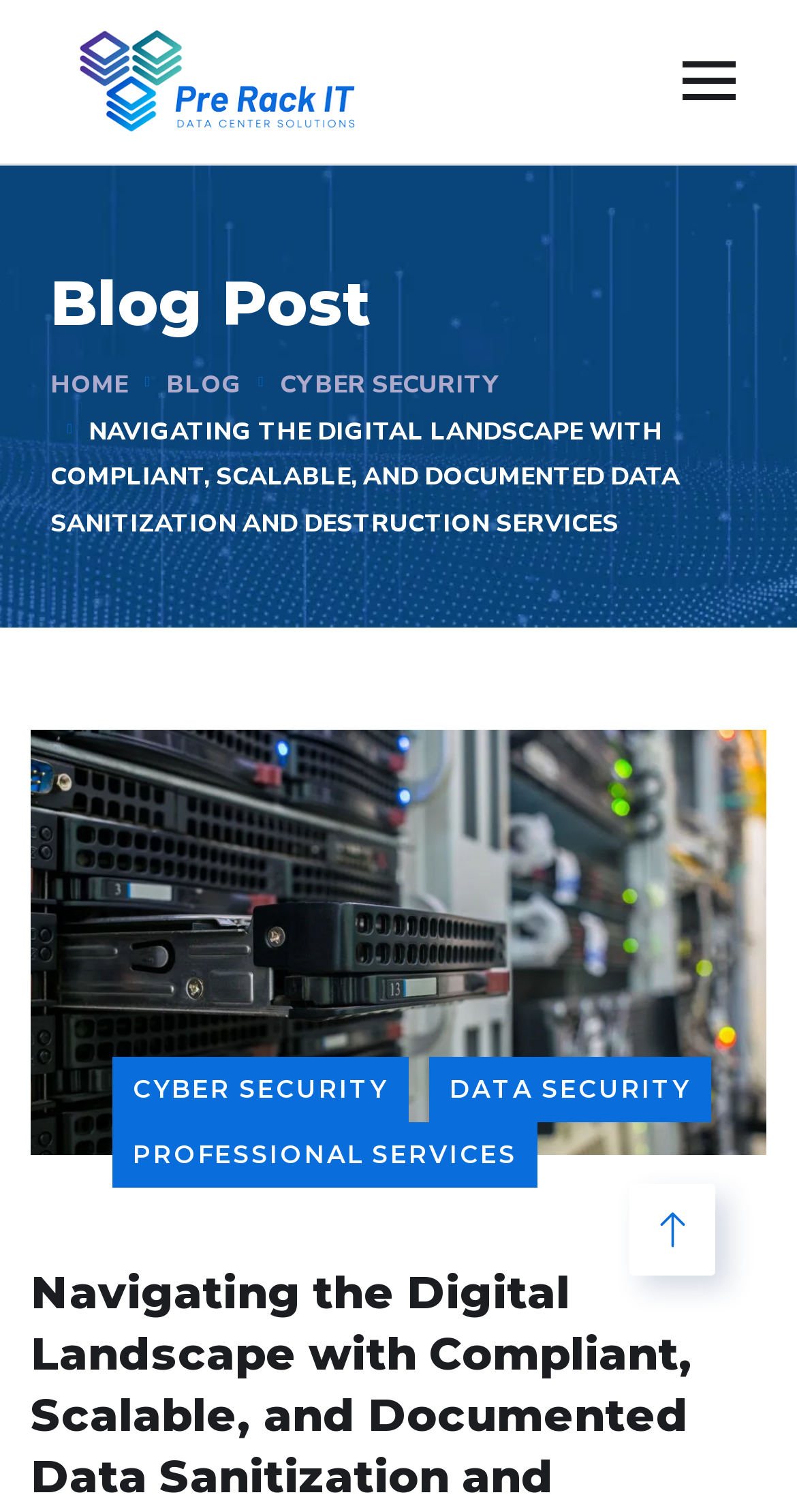Based on the element description, predict the bounding box coordinates (top-left x, top-left y, bottom-right x, bottom-right y) for the UI element in the screenshot: Blog

[0.208, 0.244, 0.303, 0.265]